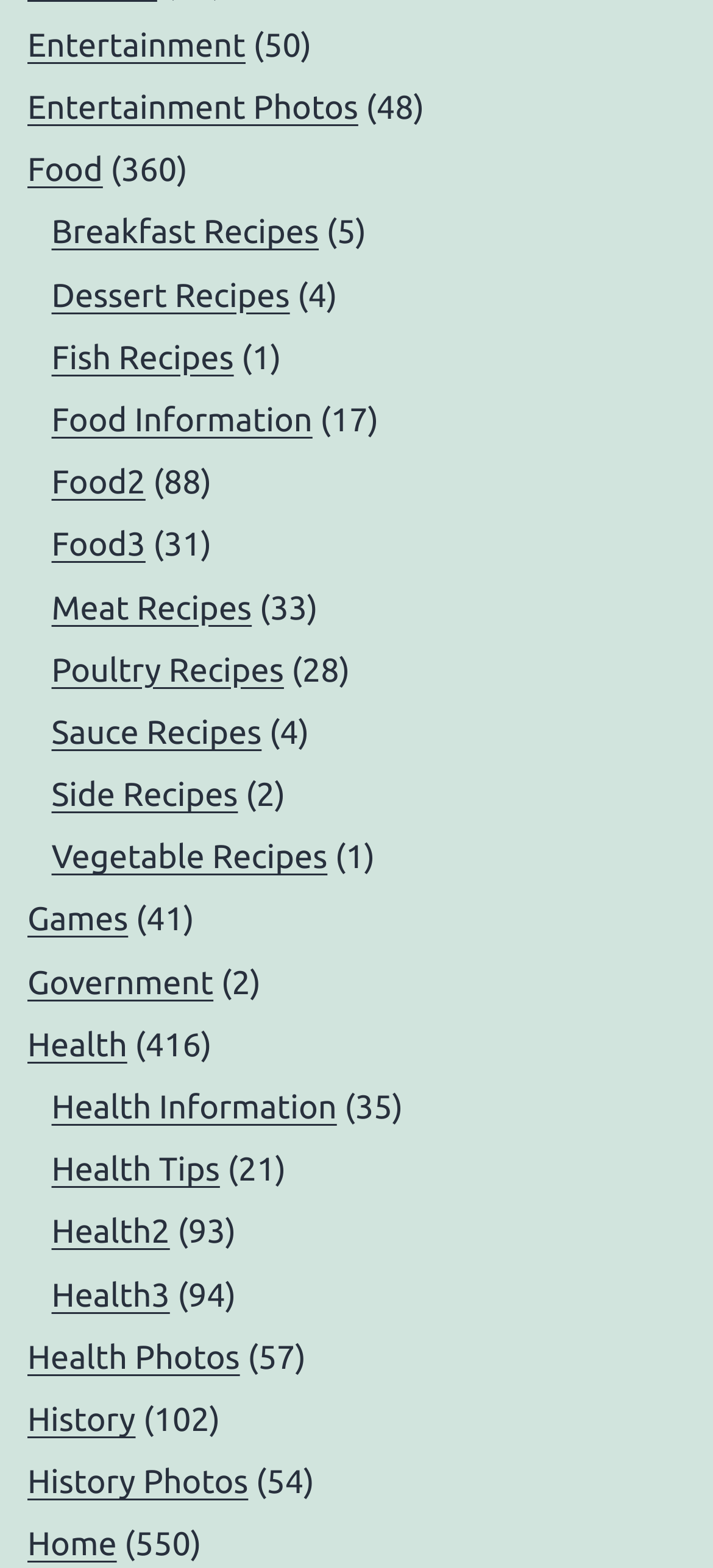Please specify the bounding box coordinates of the region to click in order to perform the following instruction: "Click on Entertainment".

[0.038, 0.017, 0.344, 0.041]